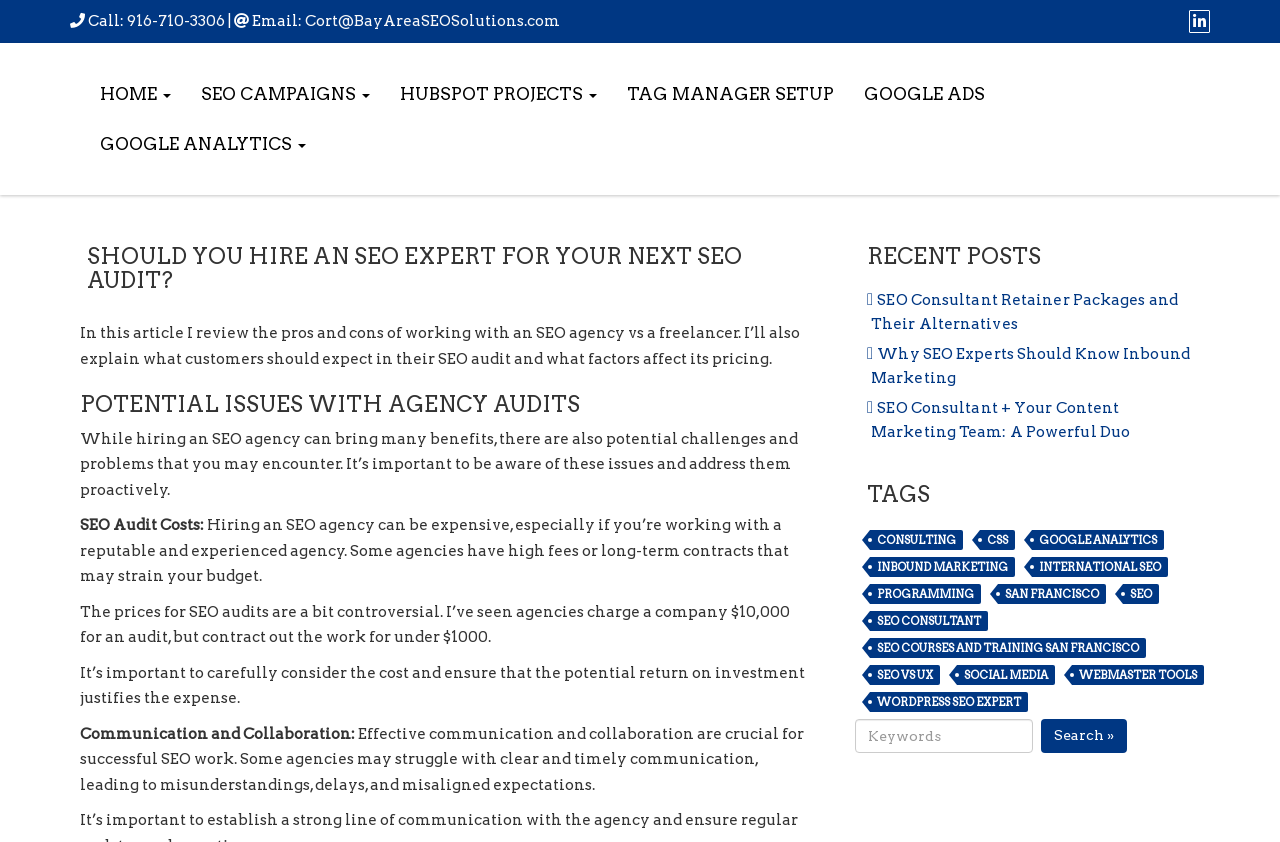Determine the bounding box coordinates for the area you should click to complete the following instruction: "Read the recent post about SEO Consultant Retainer Packages and Their Alternatives".

[0.68, 0.346, 0.92, 0.395]